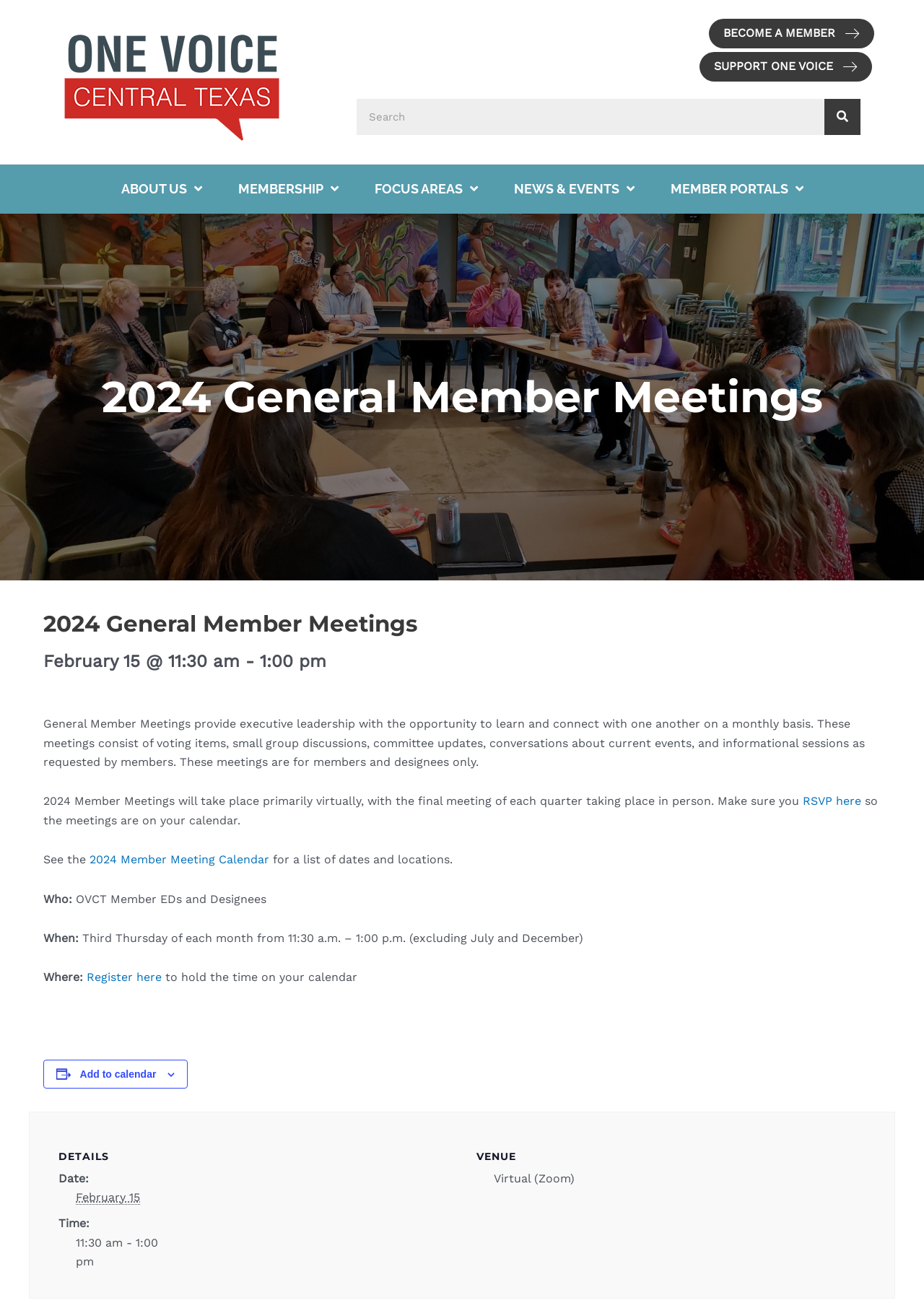Please mark the bounding box coordinates of the area that should be clicked to carry out the instruction: "Click the '2024 Member Meeting Calendar' link".

[0.097, 0.652, 0.291, 0.662]